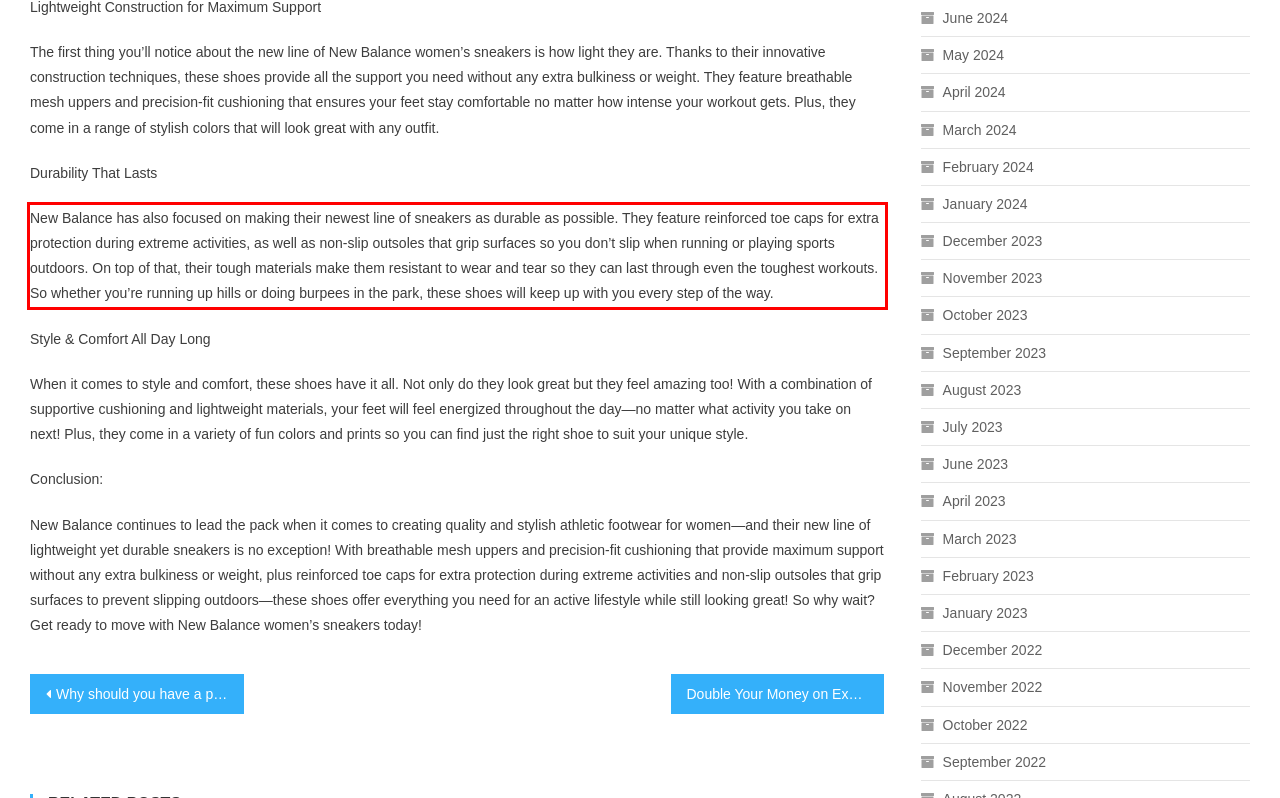Please look at the webpage screenshot and extract the text enclosed by the red bounding box.

New Balance has also focused on making their newest line of sneakers as durable as possible. They feature reinforced toe caps for extra protection during extreme activities, as well as non-slip outsoles that grip surfaces so you don’t slip when running or playing sports outdoors. On top of that, their tough materials make them resistant to wear and tear so they can last through even the toughest workouts. So whether you’re running up hills or doing burpees in the park, these shoes will keep up with you every step of the way.